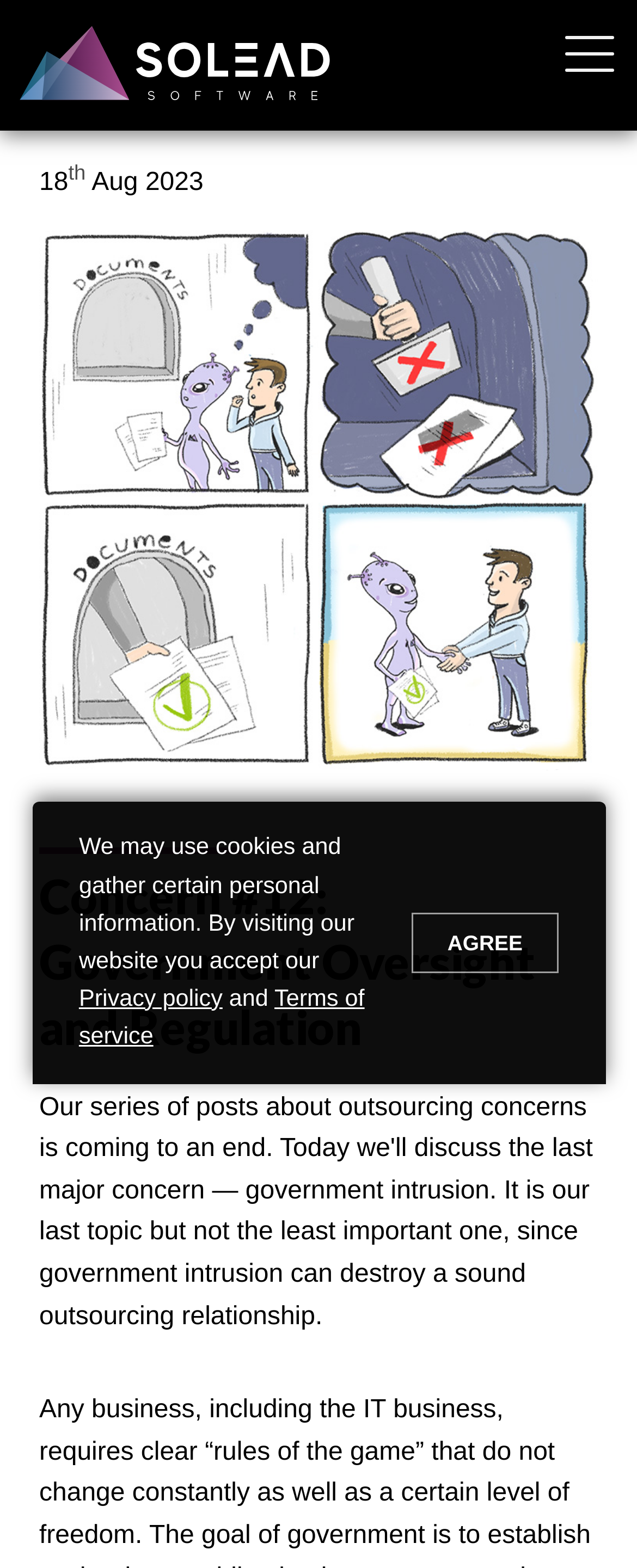Please specify the bounding box coordinates of the clickable section necessary to execute the following command: "view PUBS".

[0.062, 0.26, 0.938, 0.303]